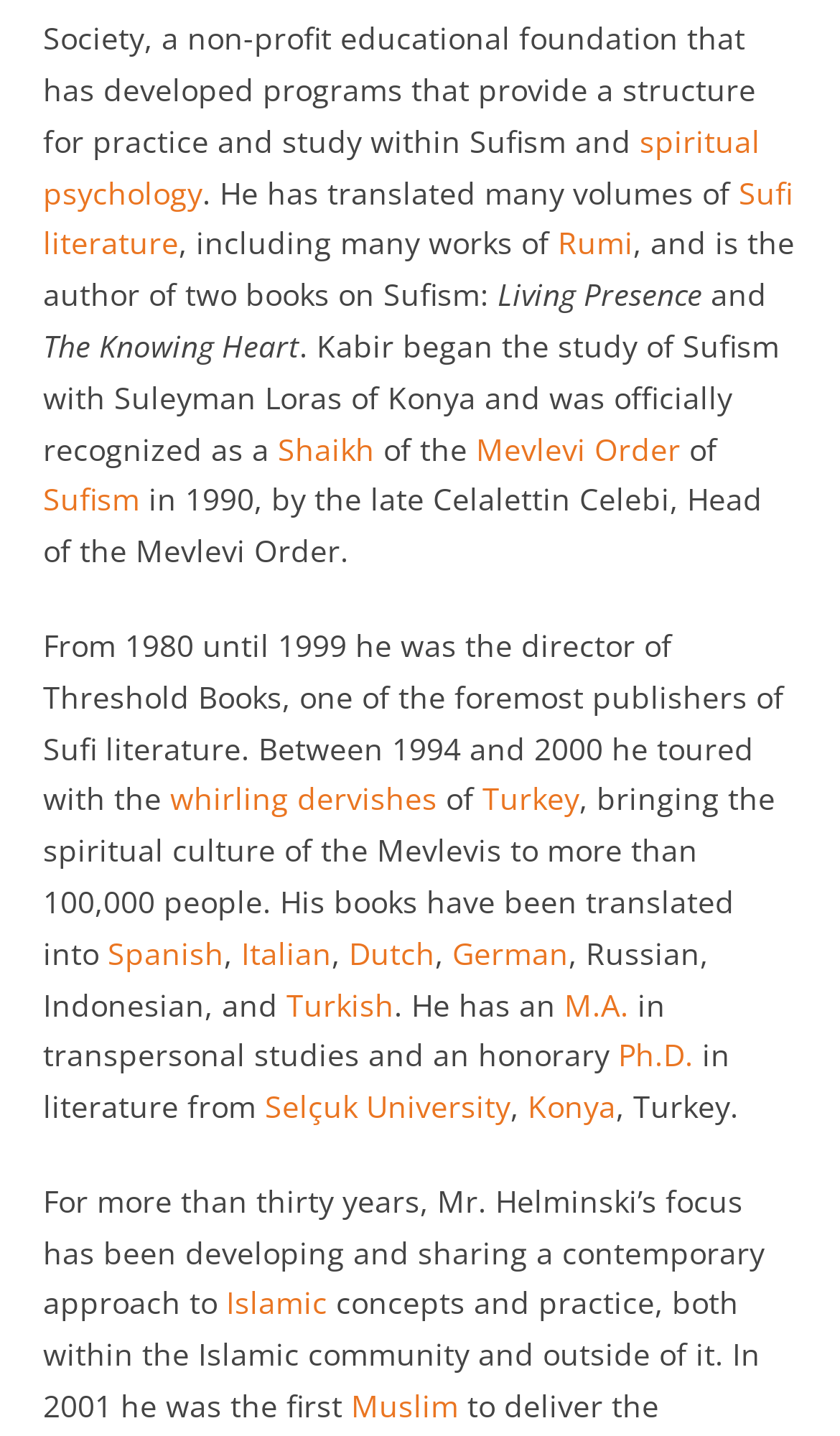Find the bounding box coordinates of the element to click in order to complete the given instruction: "Learn about the Mevlevi Order."

[0.567, 0.298, 0.697, 0.326]